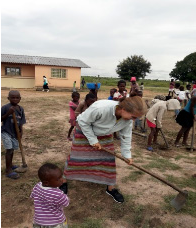What is the background of the image?
Provide a short answer using one word or a brief phrase based on the image.

A modest building and other individuals